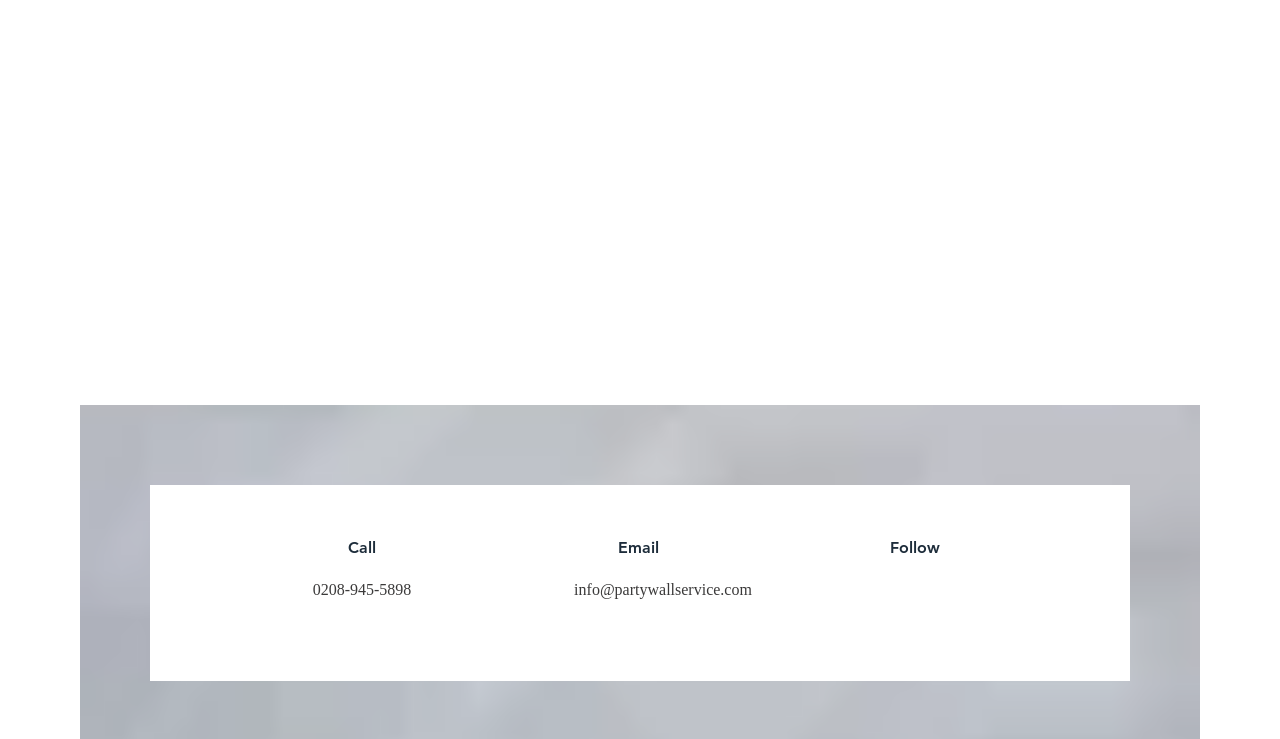Locate the bounding box coordinates of the element you need to click to accomplish the task described by this instruction: "Email info@partywallservice.com".

[0.449, 0.786, 0.587, 0.809]